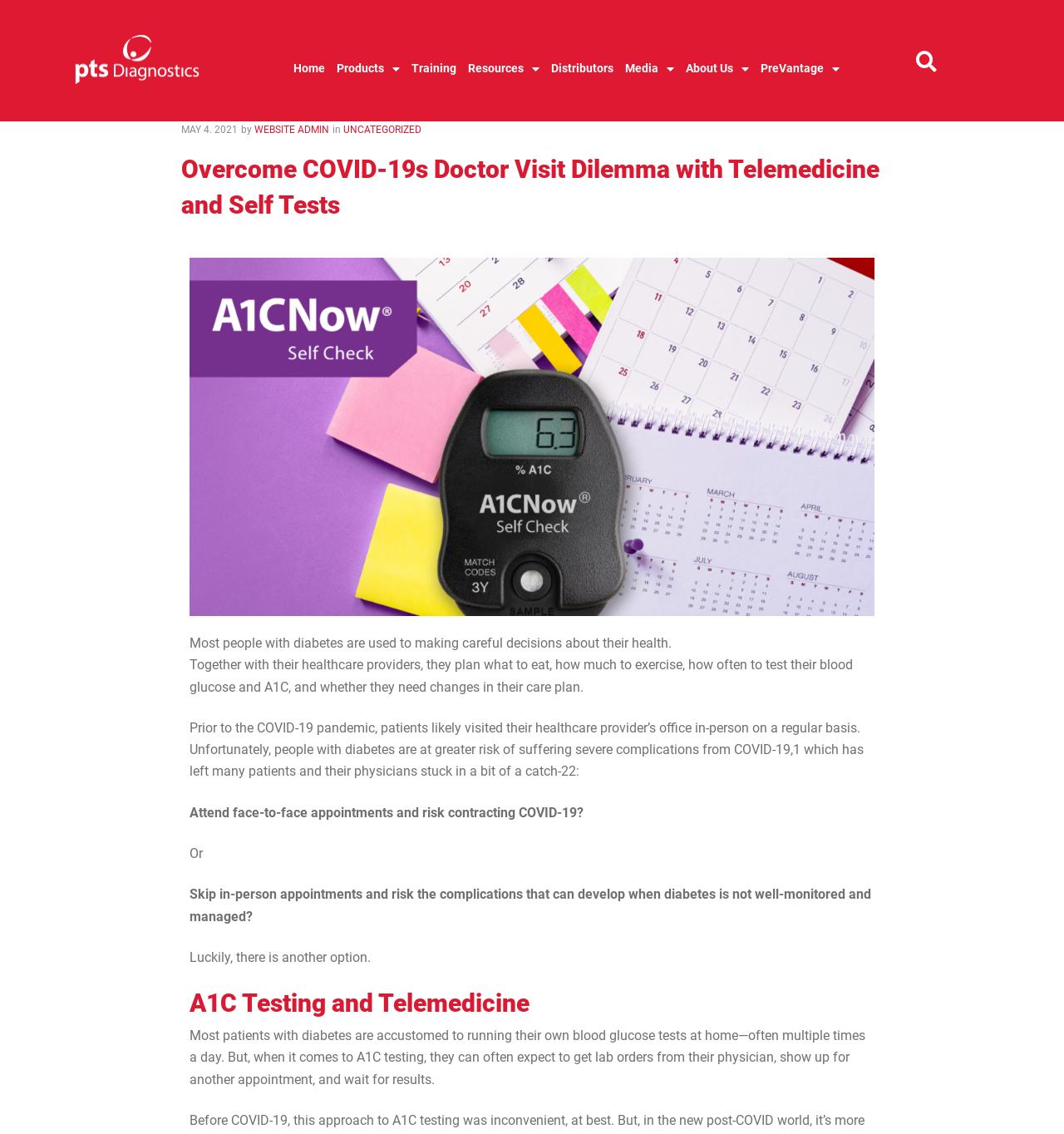Bounding box coordinates should be provided in the format (top-left x, top-left y, bottom-right x, bottom-right y) with all values between 0 and 1. Identify the bounding box for this UI element: May 4. 2021

[0.171, 0.107, 0.224, 0.122]